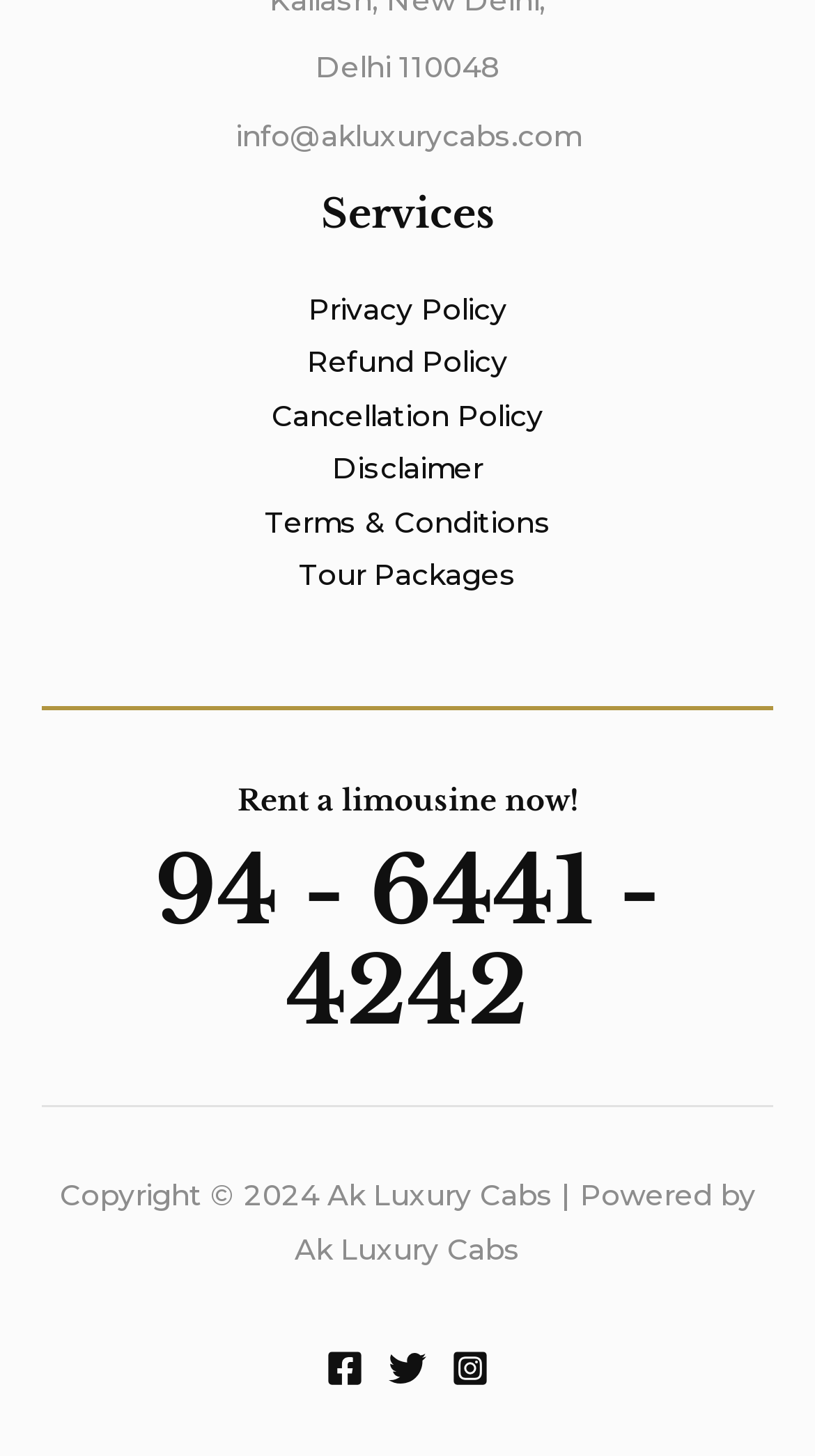Identify the coordinates of the bounding box for the element that must be clicked to accomplish the instruction: "Follow on Facebook".

[0.4, 0.926, 0.446, 0.952]